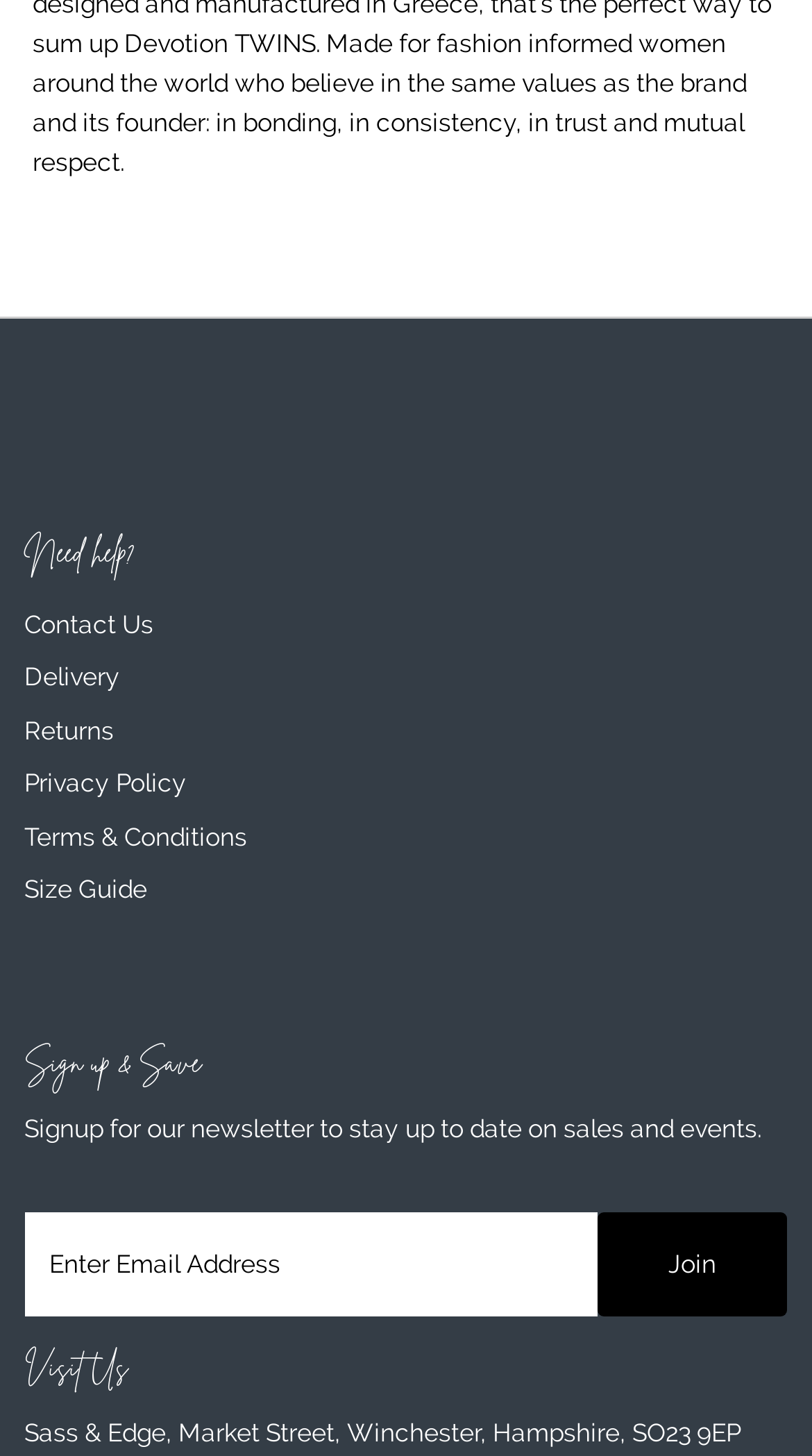Provide the bounding box coordinates of the HTML element described as: "Terms & Conditions". The bounding box coordinates should be four float numbers between 0 and 1, i.e., [left, top, right, bottom].

[0.03, 0.565, 0.304, 0.585]